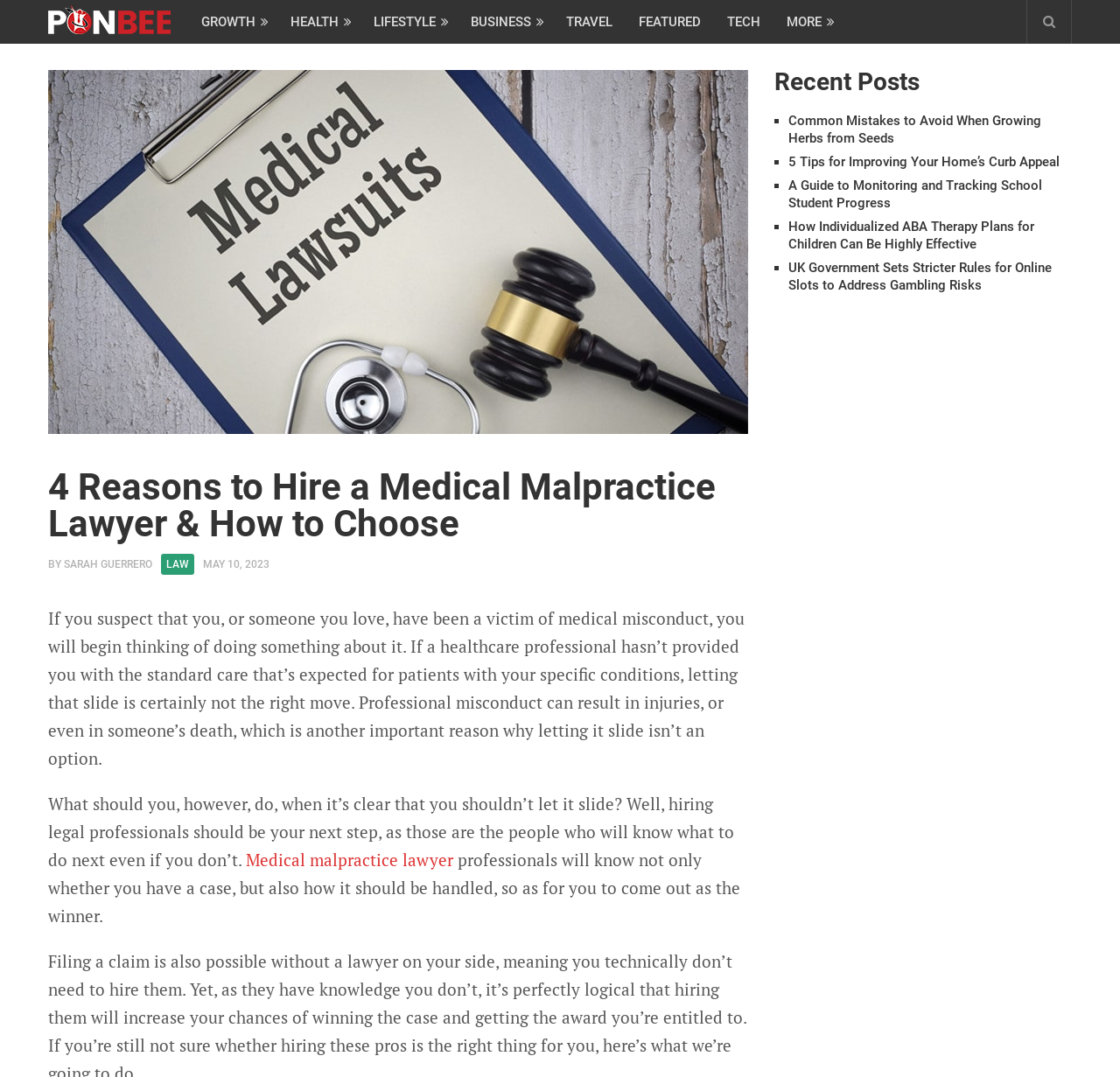Extract the bounding box coordinates for the HTML element that matches this description: "Growth". The coordinates should be four float numbers between 0 and 1, i.e., [left, top, right, bottom].

[0.168, 0.0, 0.248, 0.041]